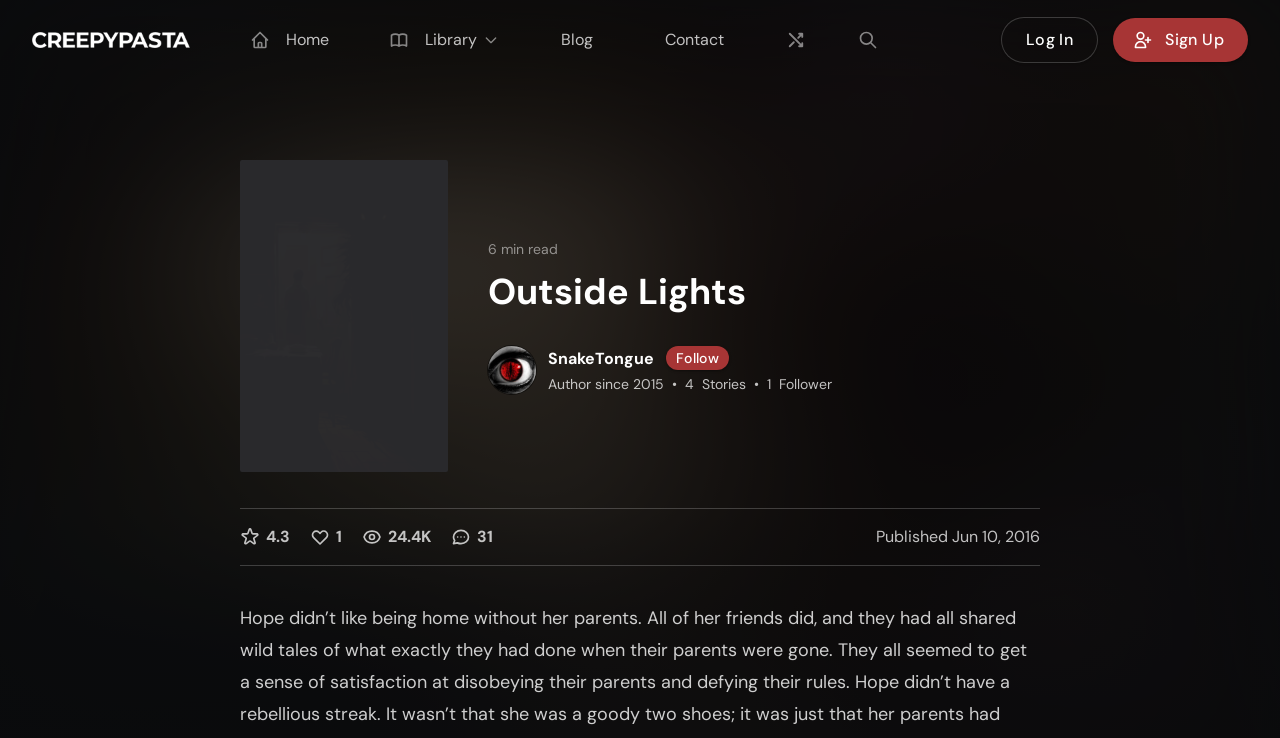What is the name of the author?
Use the information from the screenshot to give a comprehensive response to the question.

I found the answer by looking at the link element with the text 'SnakeTongue' which is located near the top of the story content and is likely the author's name.